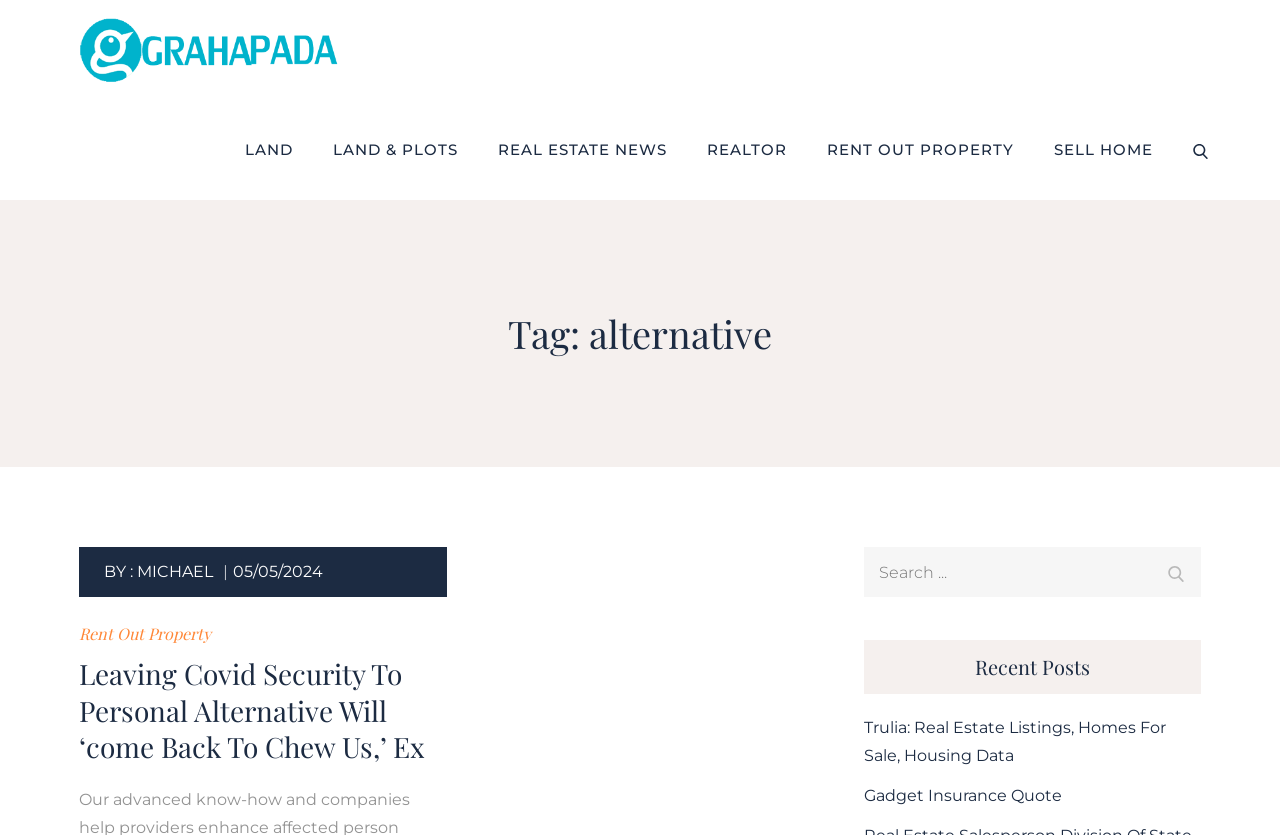What is the date of the post?
Using the information from the image, answer the question thoroughly.

The date of the post can be found in the 'Tag: alternative' section, where it says '05/05/2024' next to the author's name.